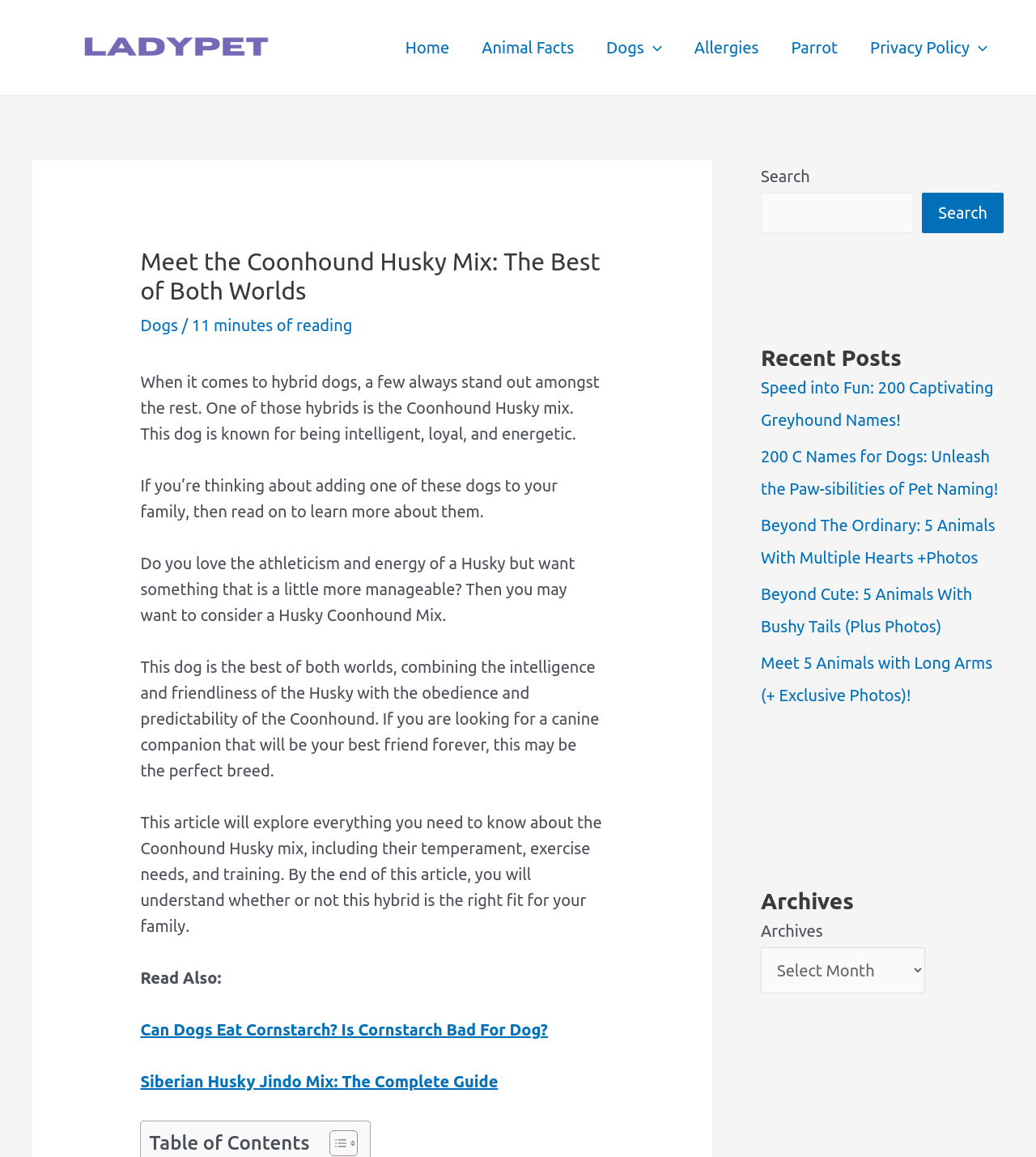Using the provided element description: "Animal Facts", determine the bounding box coordinates of the corresponding UI element in the screenshot.

[0.449, 0.016, 0.57, 0.065]